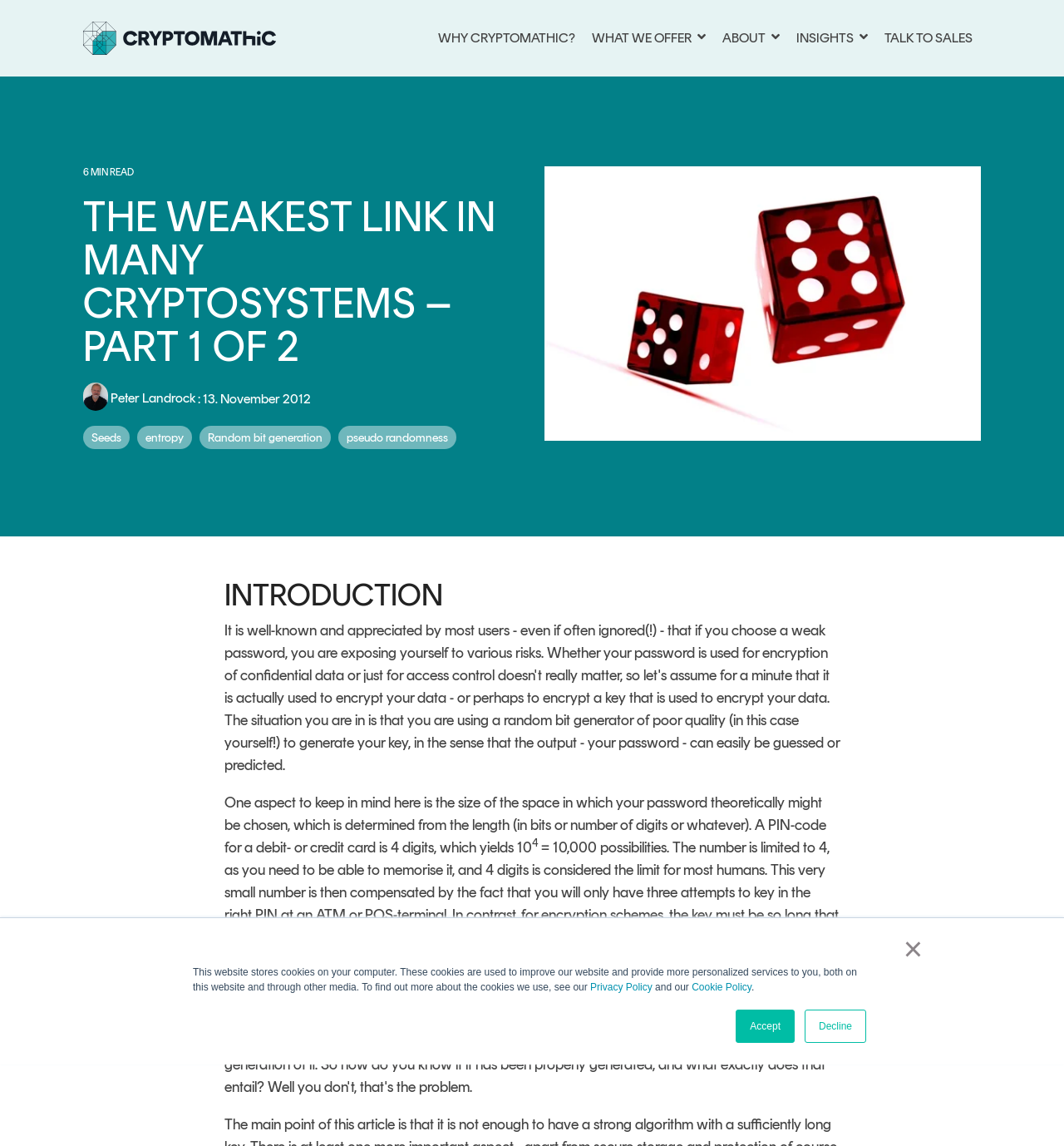What is the topic of the article?
Give a one-word or short phrase answer based on the image.

Cryptosystems